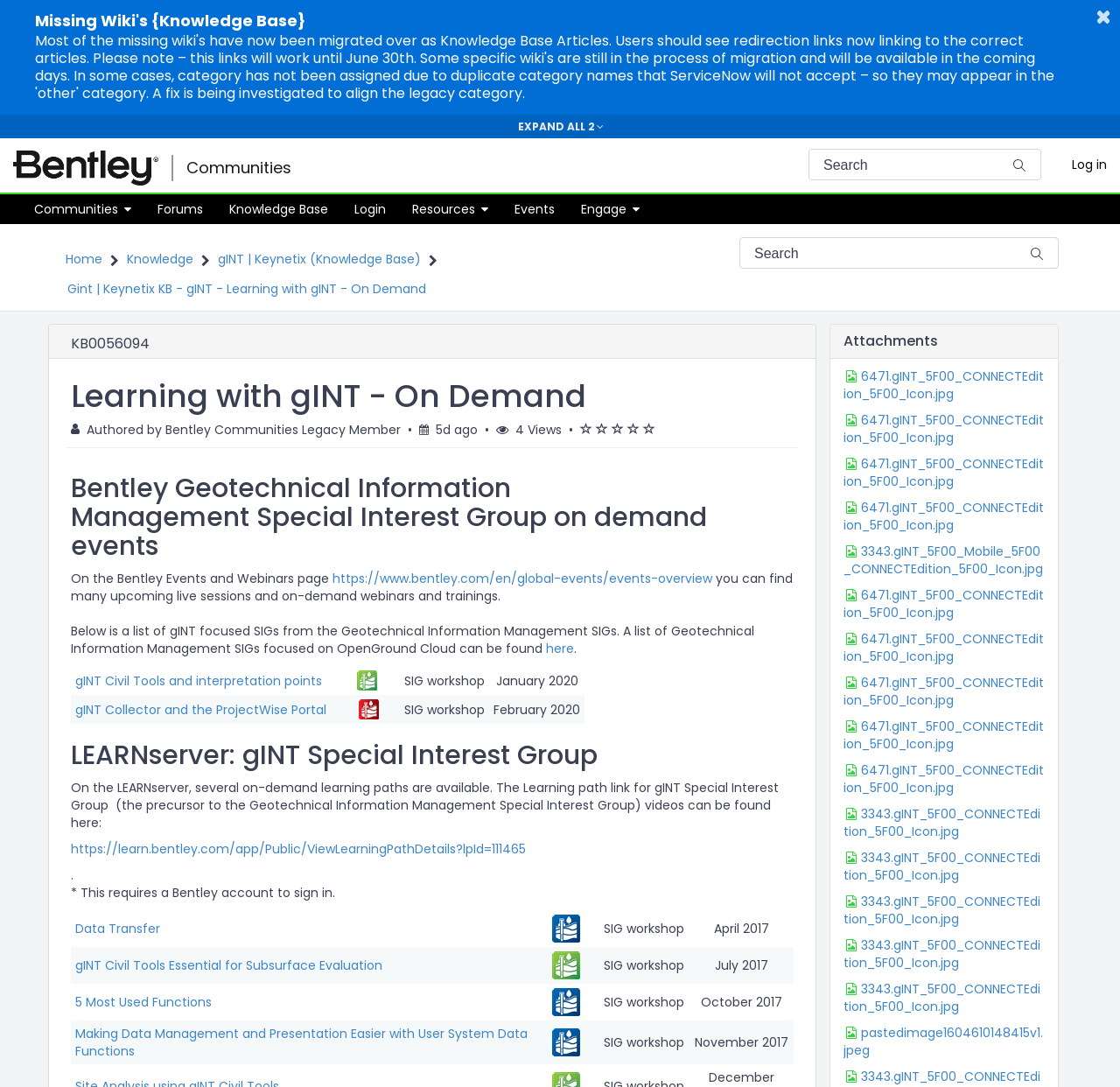Select the bounding box coordinates of the element I need to click to carry out the following instruction: "Apply online".

None